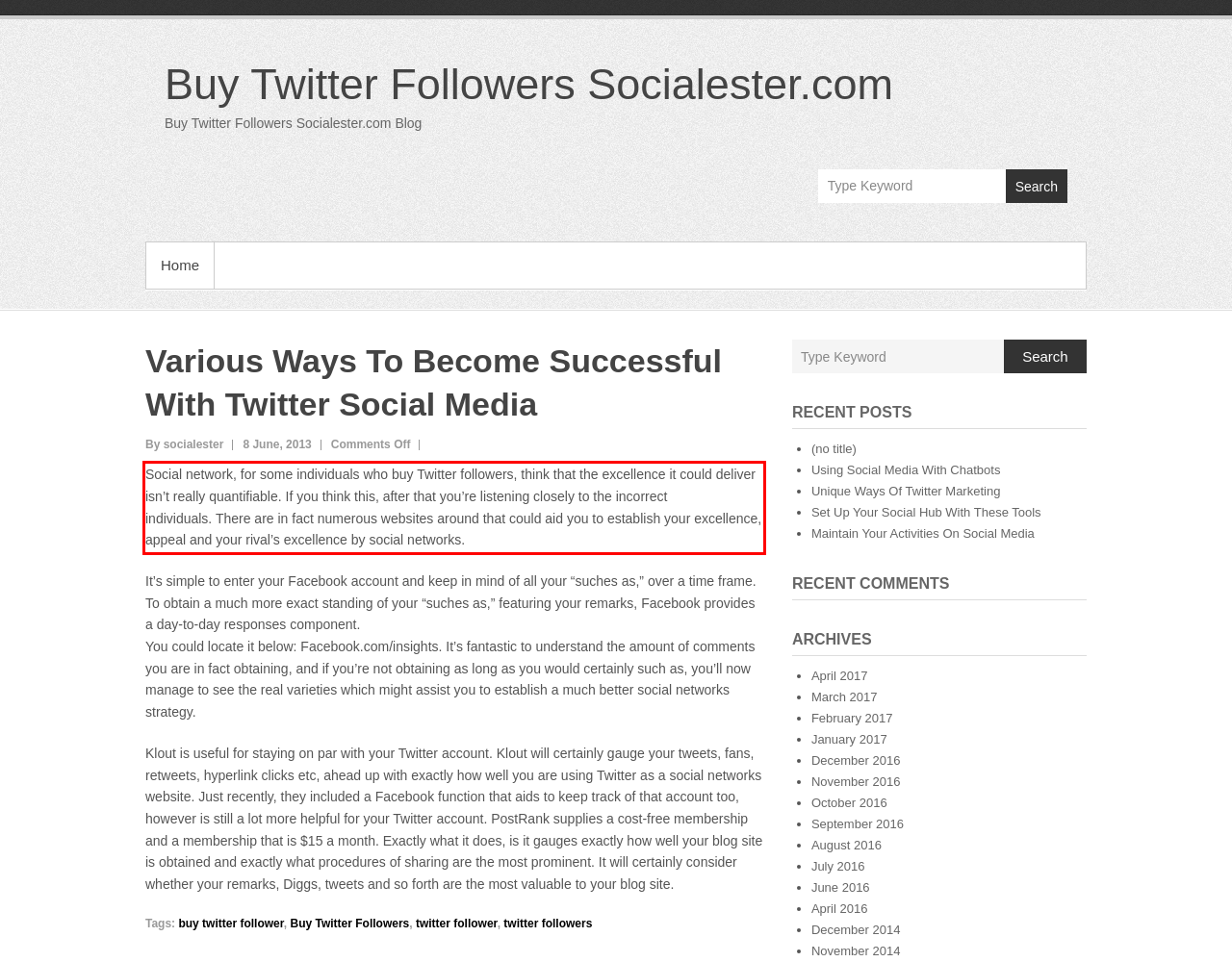You are provided with a screenshot of a webpage that includes a red bounding box. Extract and generate the text content found within the red bounding box.

Social network, for some individuals who buy Twitter followers, think that the excellence it could deliver isn’t really quantifiable. If you think this, after that you’re listening closely to the incorrect individuals. There are in fact numerous websites around that could aid you to establish your excellence, appeal and your rival’s excellence by social networks.